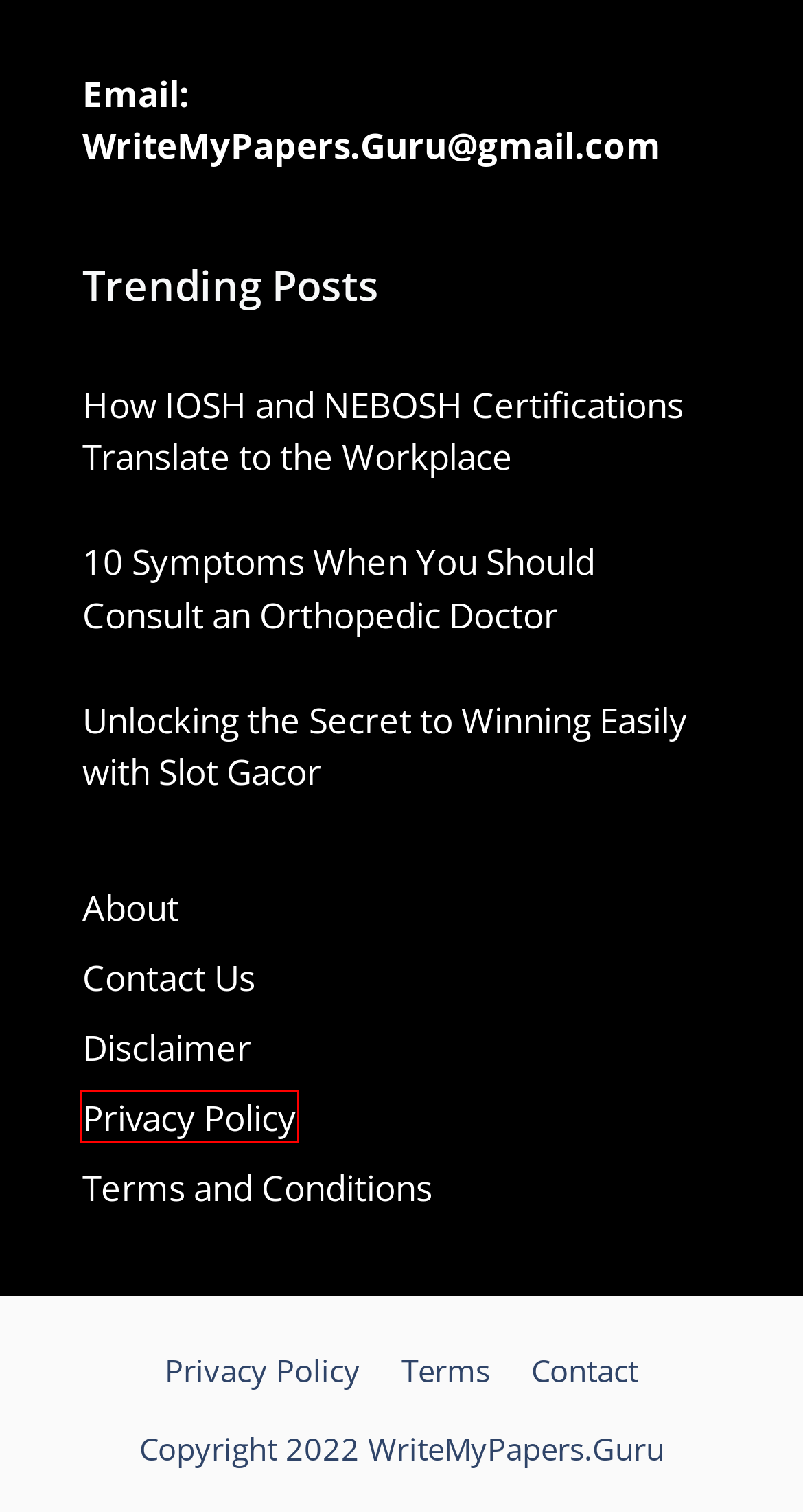Analyze the screenshot of a webpage that features a red rectangle bounding box. Pick the webpage description that best matches the new webpage you would see after clicking on the element within the red bounding box. Here are the candidates:
A. Privacy Policy - WriteMyPapers.Guru
B. Contact Us - WriteMyPapers.Guru
C. Terms and Conditions - WriteMyPapers.Guru
D. Celebrity Spin-Off: Slots Inspired by Hollywood Icons
E. About - WriteMyPapers.Guru
F. Sam Bruce Car Accident {April} Death Cause Of A Player Check Here!
G. Disclaimer - WriteMyPapers.Guru
H. 10 Symptoms When You Should Consult an Orthopedic Doctor

A